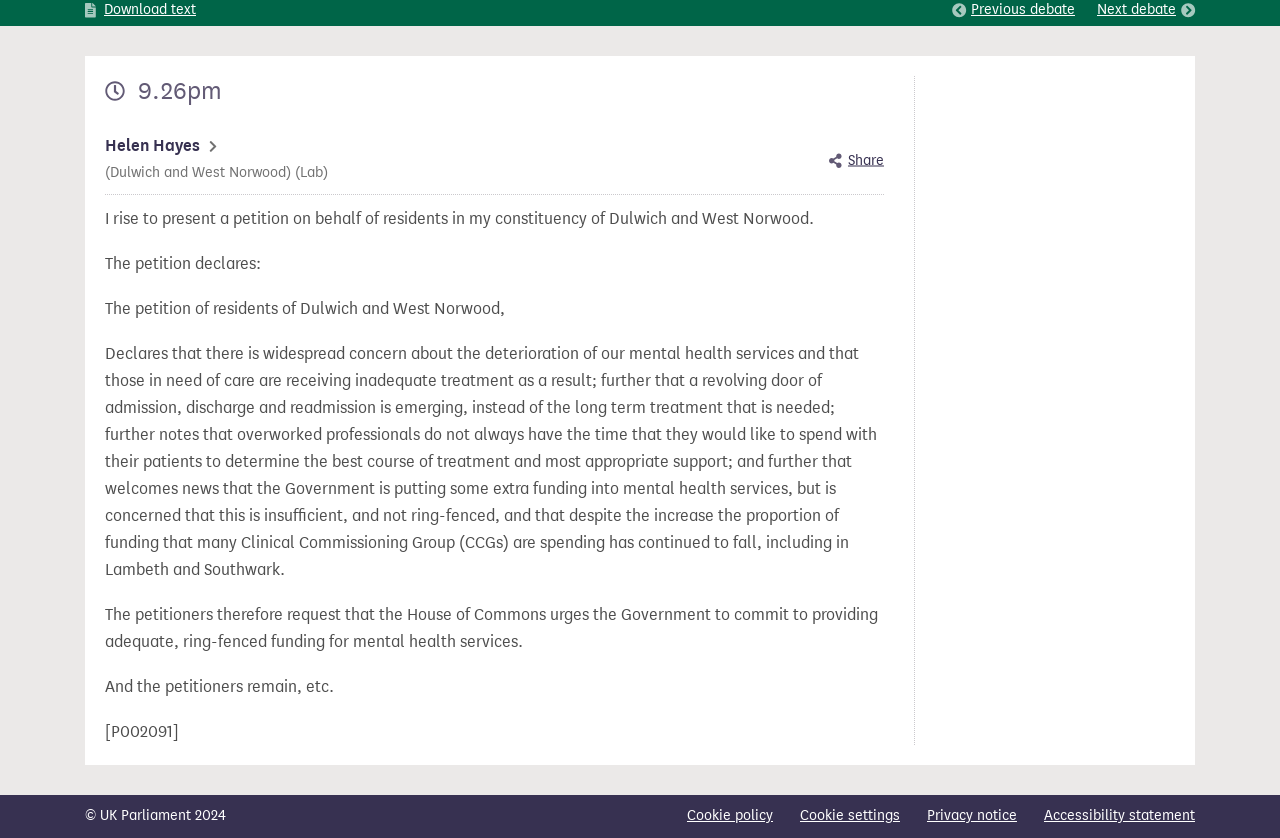Using the format (top-left x, top-left y, bottom-right x, bottom-right y), and given the element description, identify the bounding box coordinates within the screenshot: Share this specific contribution

[0.648, 0.179, 0.691, 0.205]